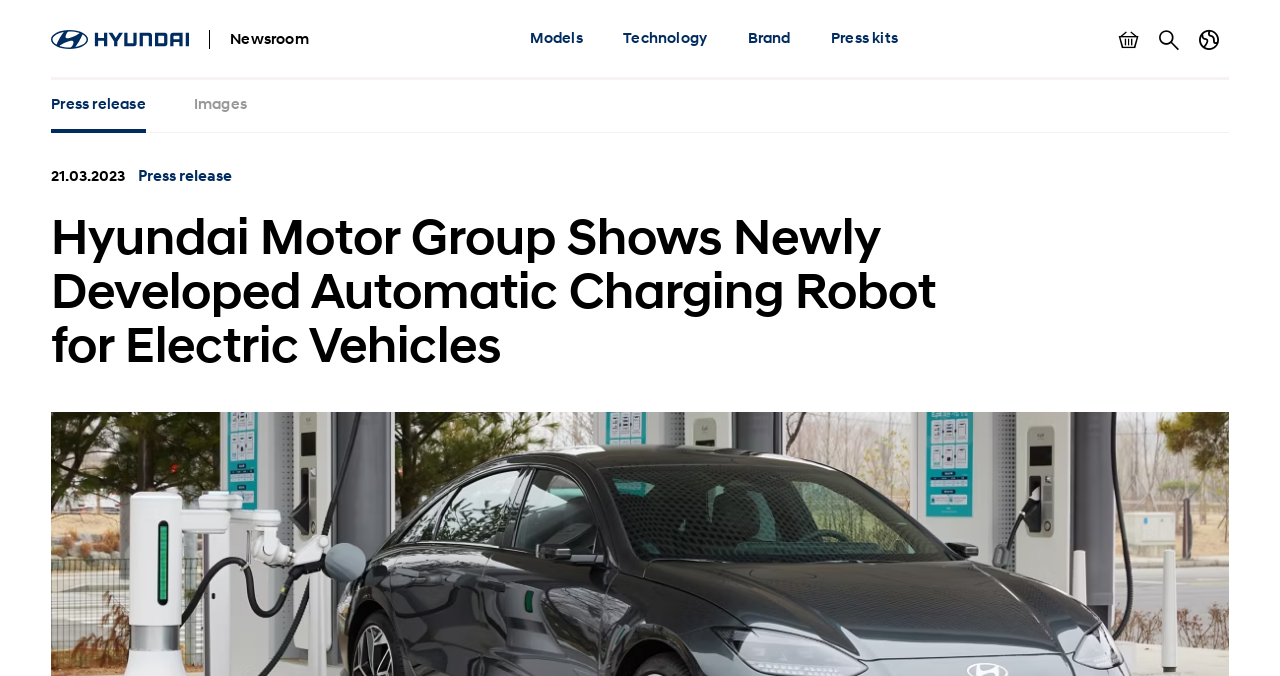What is the date of the press release?
Examine the image and give a concise answer in one word or a short phrase.

21.03.2023